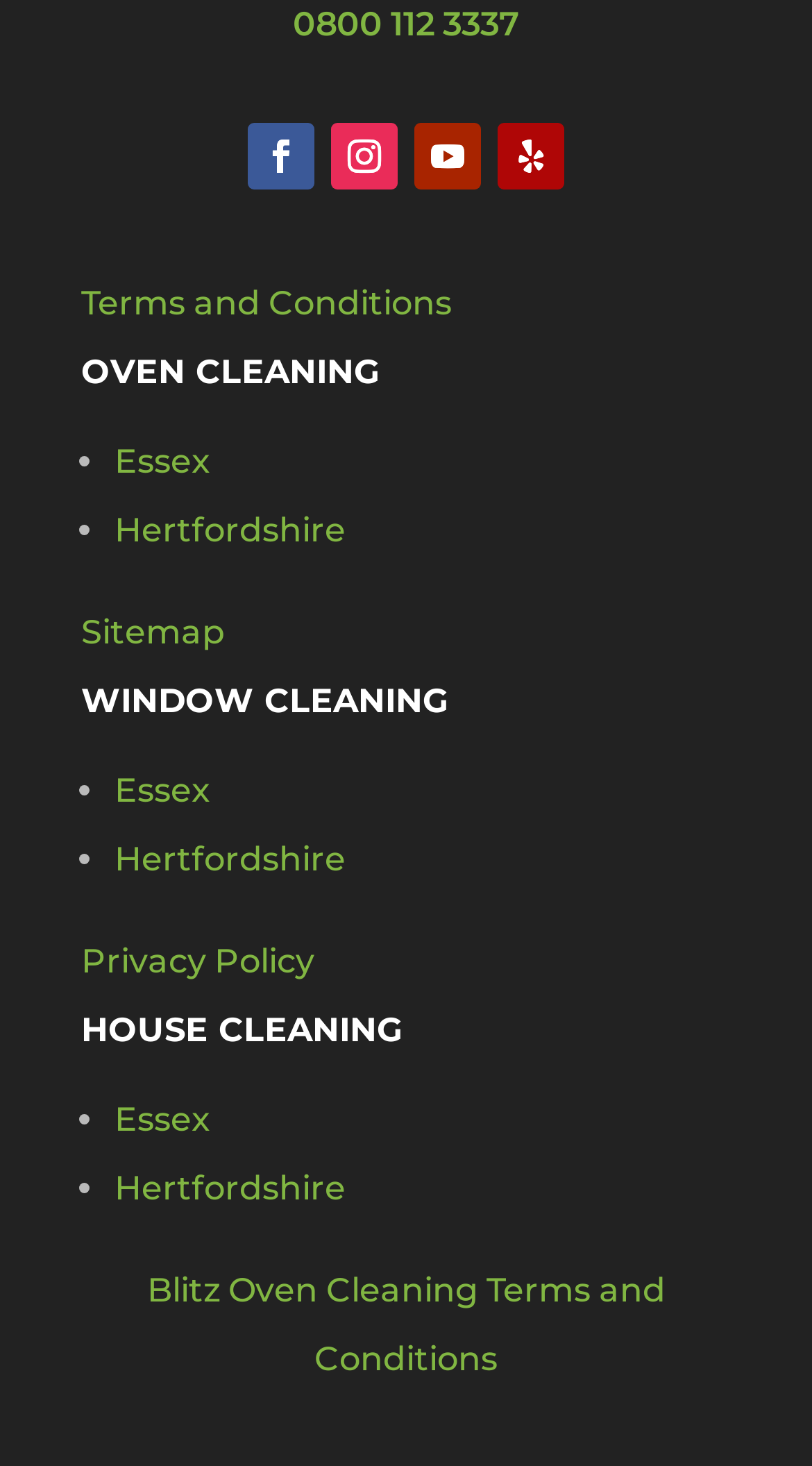Predict the bounding box coordinates of the area that should be clicked to accomplish the following instruction: "View Terms and Conditions". The bounding box coordinates should consist of four float numbers between 0 and 1, i.e., [left, top, right, bottom].

[0.1, 0.194, 0.556, 0.221]